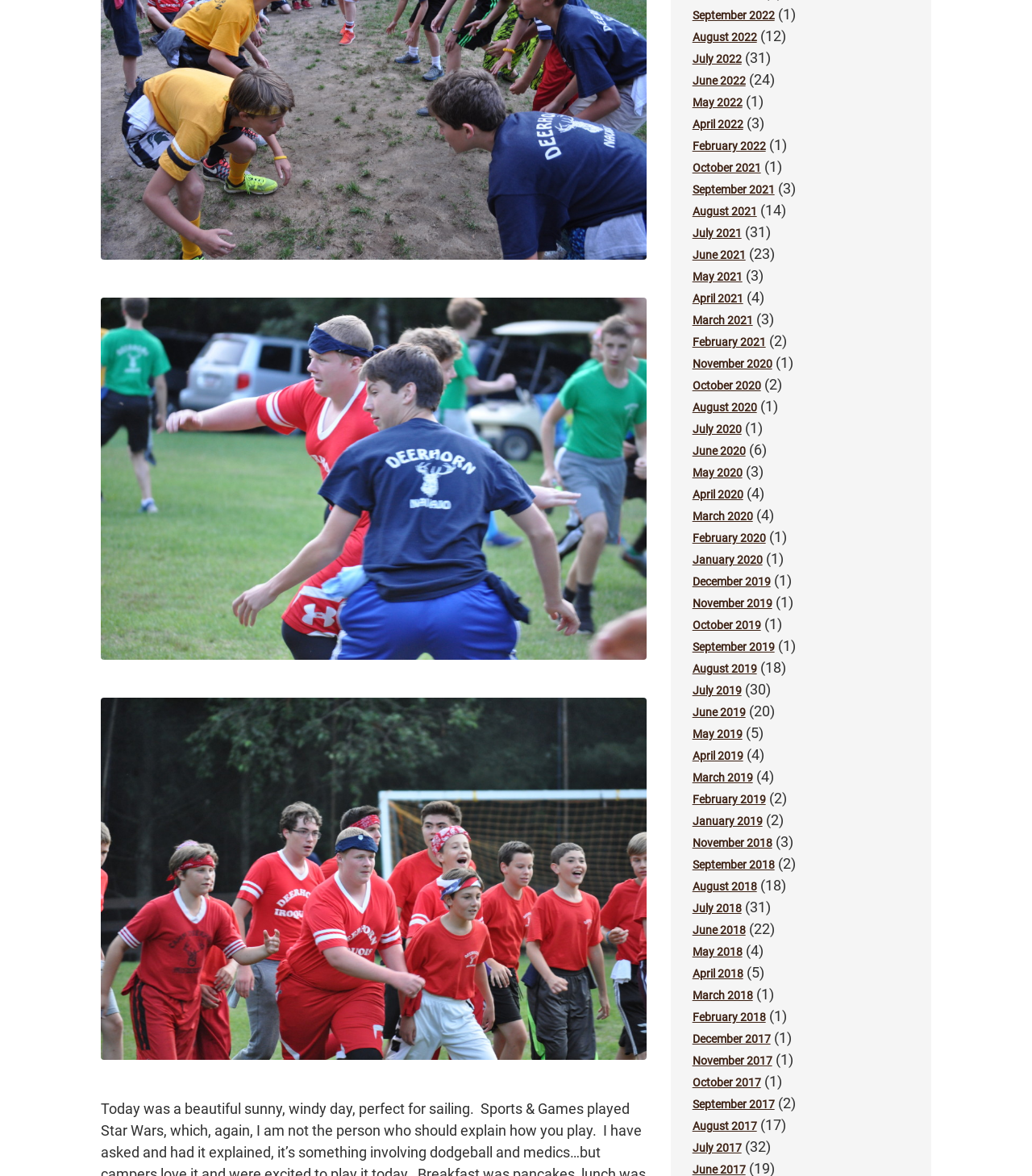What is the purpose of the numbers in parentheses next to some links?
Please give a well-detailed answer to the question.

The numbers in parentheses next to some links, such as '(12)' and '(31)', appear to be a count of items or entries associated with that particular link. This suggests that the links are categorized or grouped in some way, and the numbers provide additional information about each group.